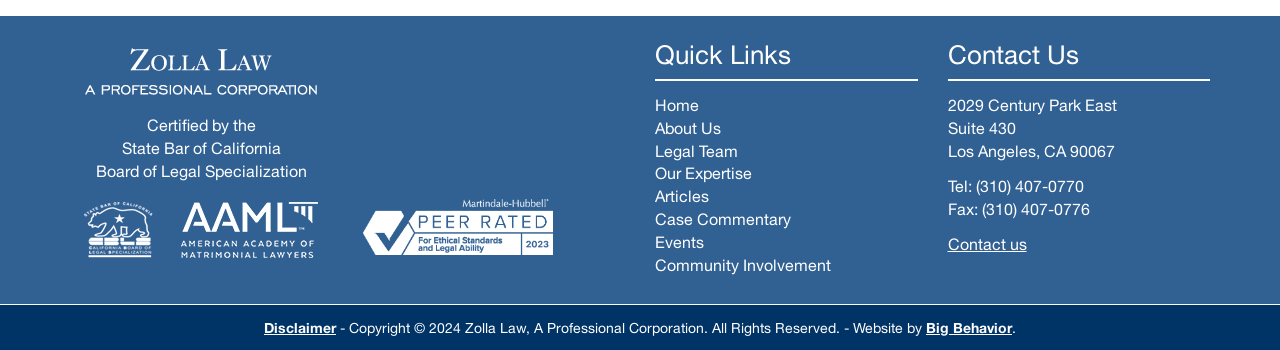Provide a brief response using a word or short phrase to this question:
What is the name of the law corporation?

Zolla Law